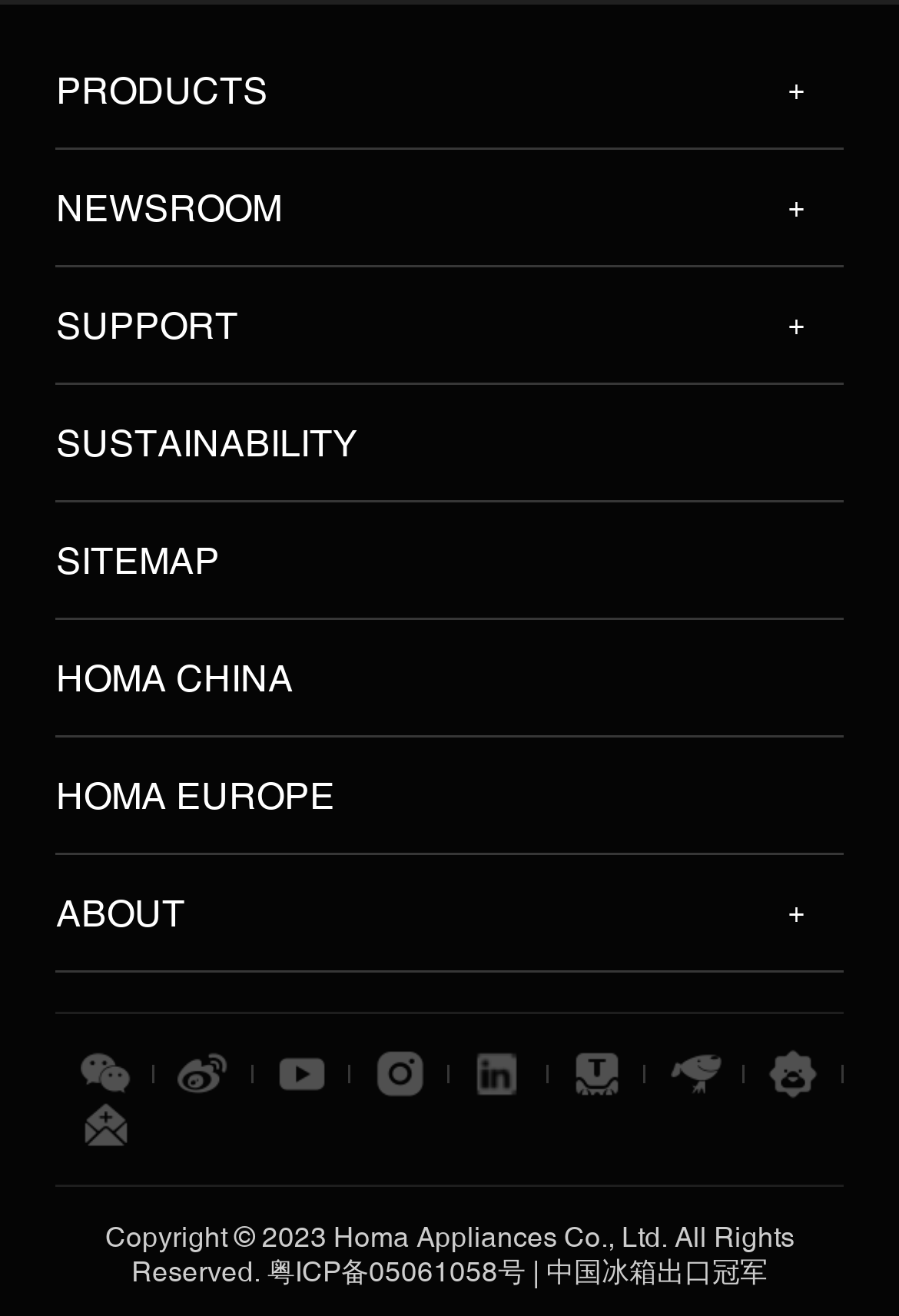What are the main categories on the top navigation bar?
Based on the screenshot, provide a one-word or short-phrase response.

PRODUCTS, NEWSROOM, SUPPORT, etc.